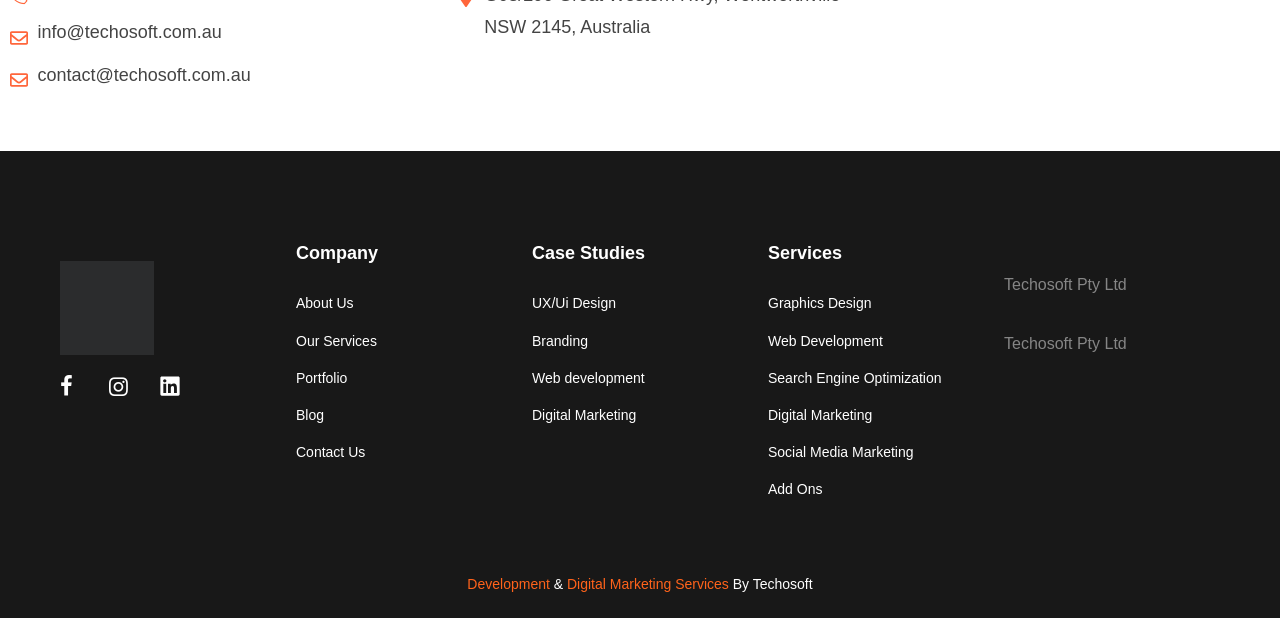Specify the bounding box coordinates of the region I need to click to perform the following instruction: "Learn more about the company's services". The coordinates must be four float numbers in the range of 0 to 1, i.e., [left, top, right, bottom].

[0.231, 0.532, 0.4, 0.572]